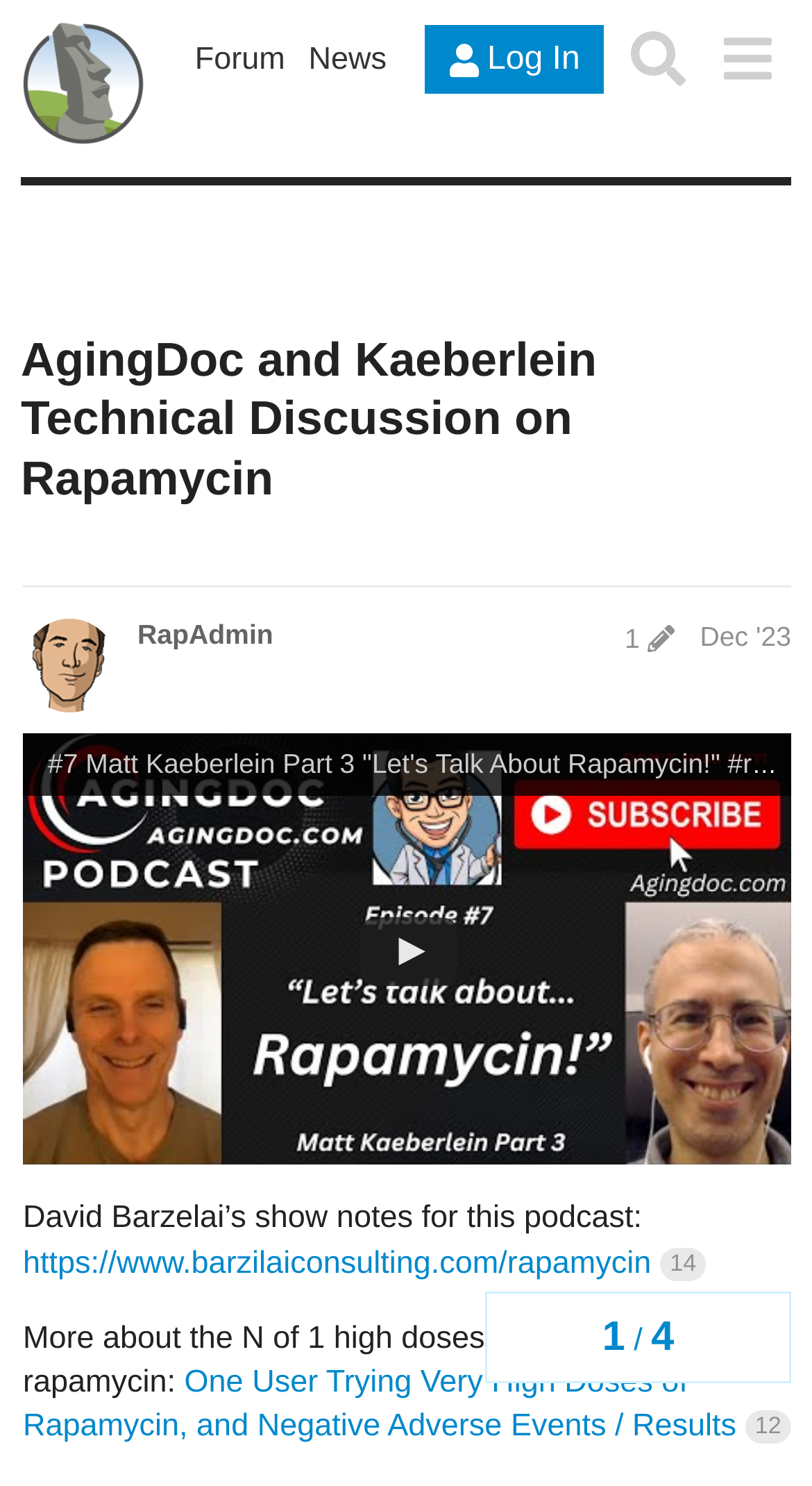Using the information in the image, give a comprehensive answer to the question: 
How many links are there in the navigation section?

I counted the number of links in the navigation section by looking at the elements with the role 'link' that are children of the navigation element. I found three links: '1', '4', and 'RapAdmin'.